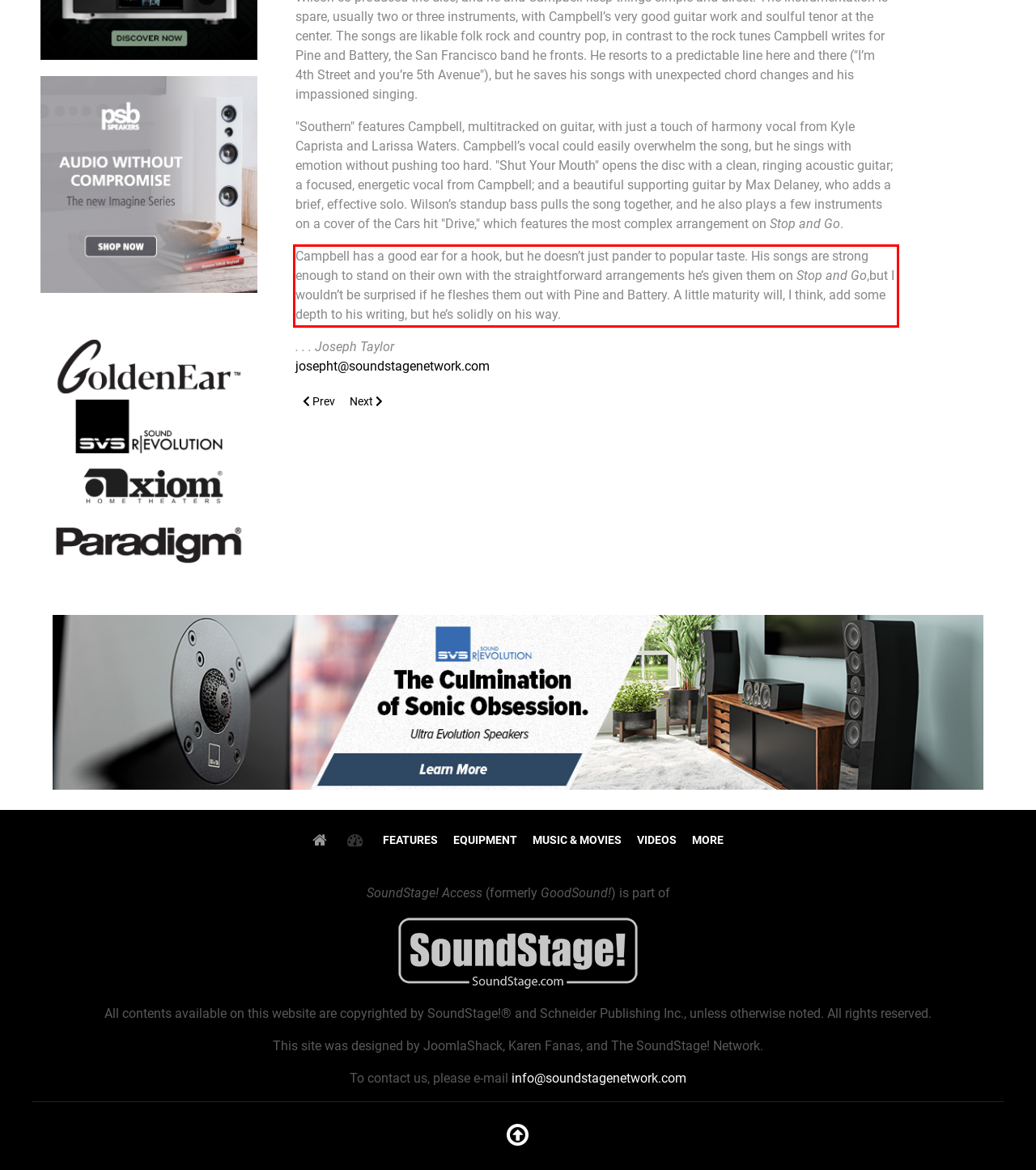Analyze the red bounding box in the provided webpage screenshot and generate the text content contained within.

Campbell has a good ear for a hook, but he doesn’t just pander to popular taste. His songs are strong enough to stand on their own with the straightforward arrangements he’s given them on Stop and Go,but I wouldn’t be surprised if he fleshes them out with Pine and Battery. A little maturity will, I think, add some depth to his writing, but he’s solidly on his way.